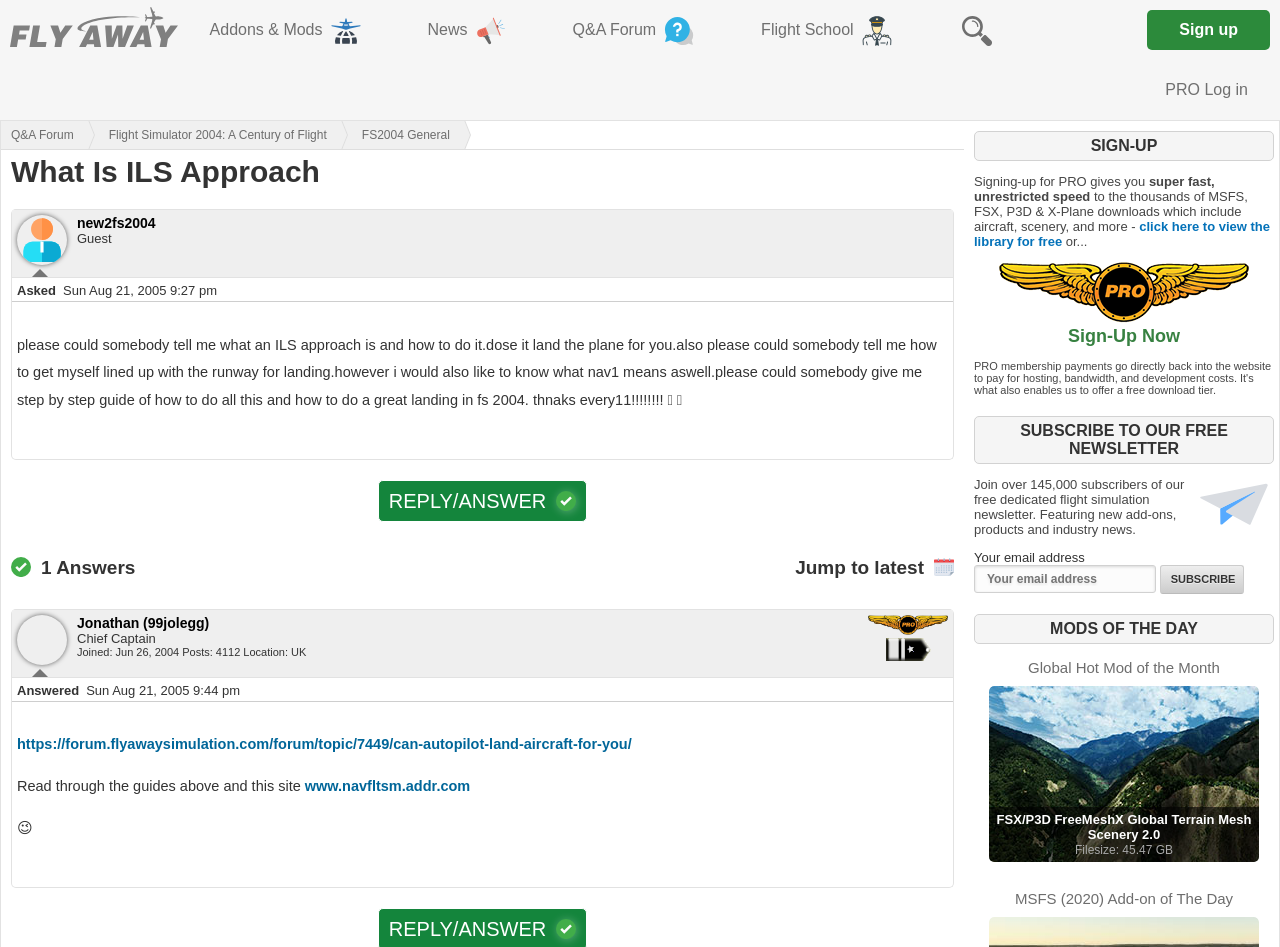Indicate the bounding box coordinates of the element that must be clicked to execute the instruction: "Reply to the question". The coordinates should be given as four float numbers between 0 and 1, i.e., [left, top, right, bottom].

[0.295, 0.506, 0.459, 0.551]